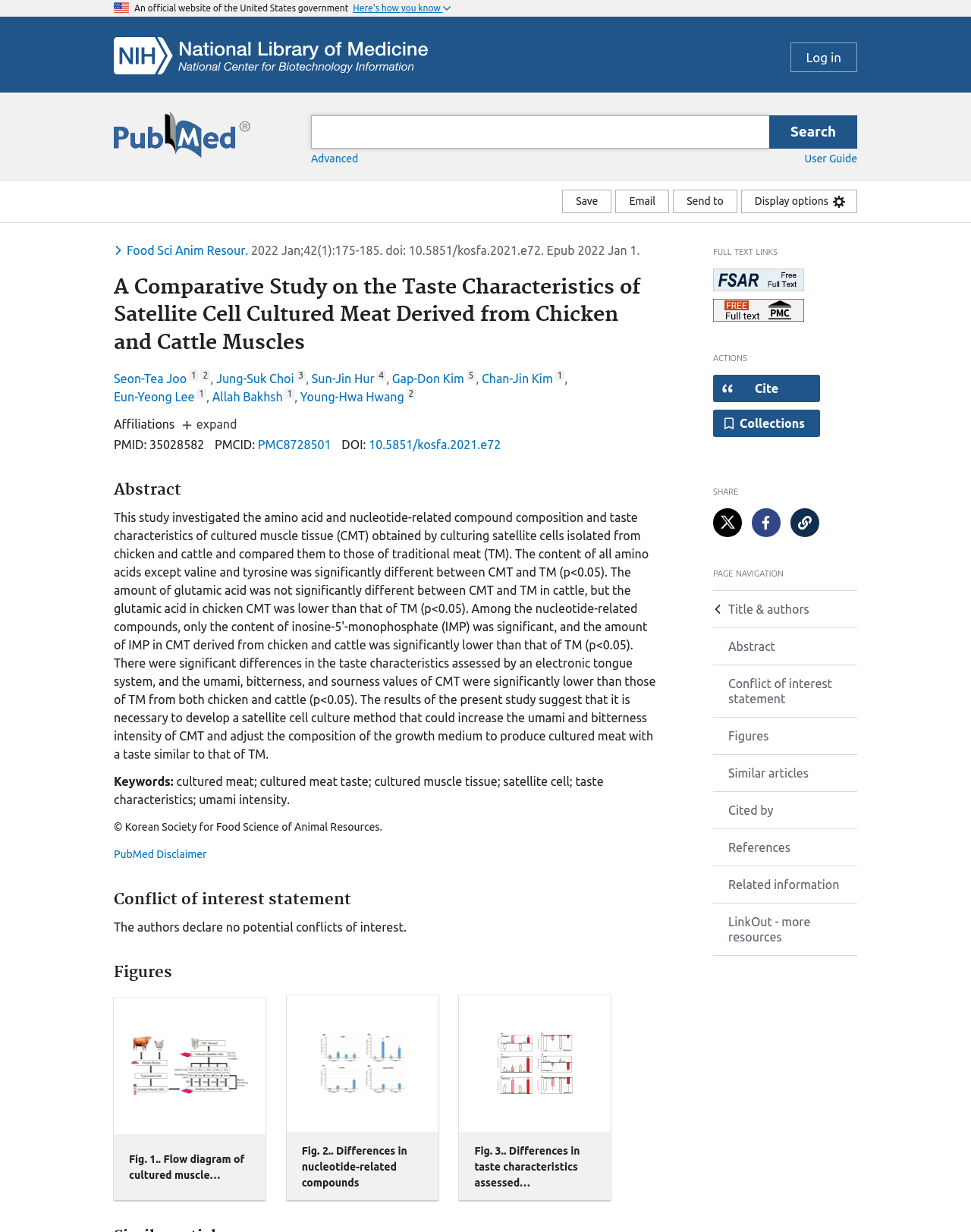Please identify the bounding box coordinates of the element I should click to complete this instruction: 'Search for a term'. The coordinates should be given as four float numbers between 0 and 1, like this: [left, top, right, bottom].

[0.305, 0.094, 0.898, 0.121]